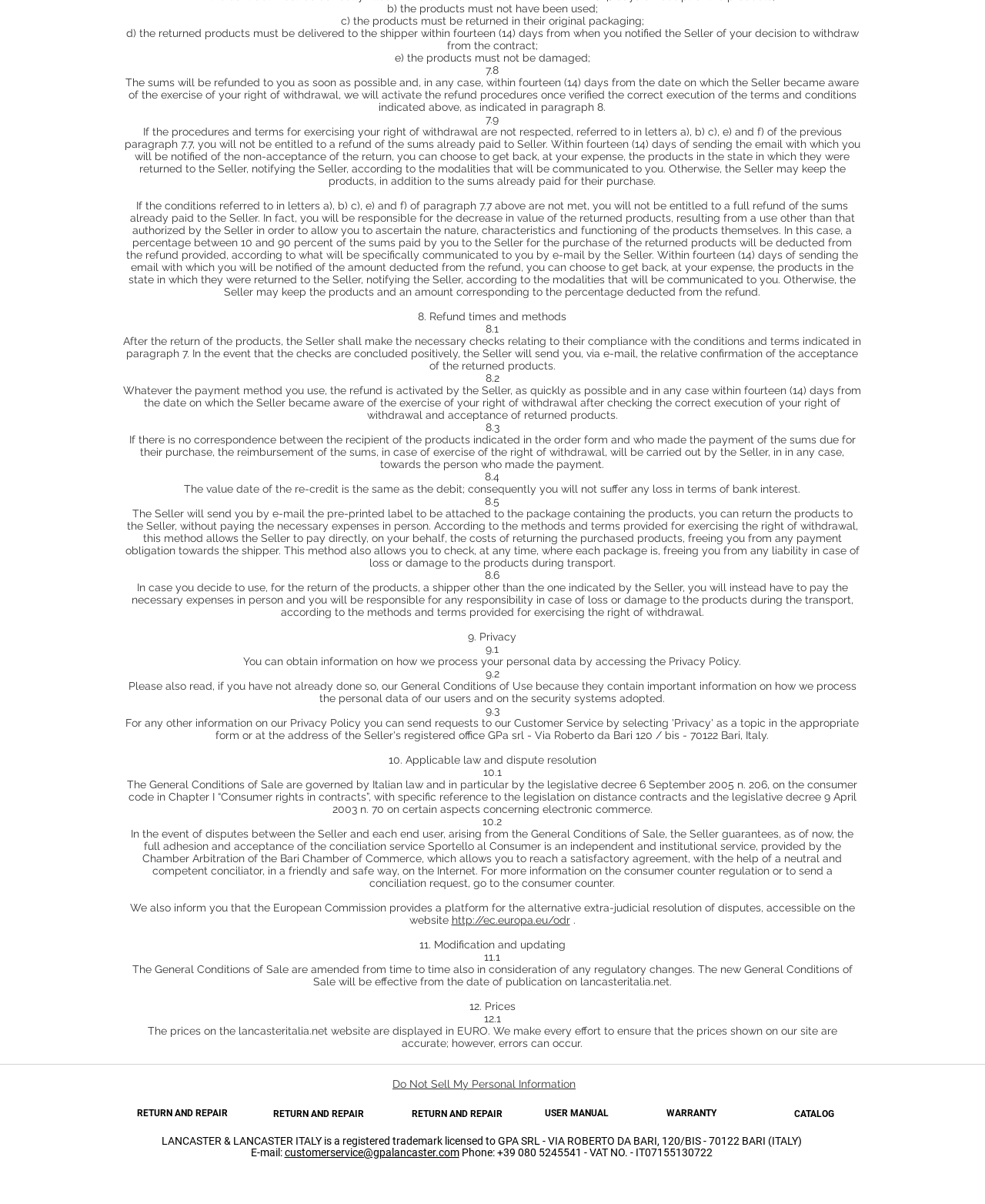Please reply to the following question with a single word or a short phrase:
What is the purpose of the pre-printed label?

Return products without paying